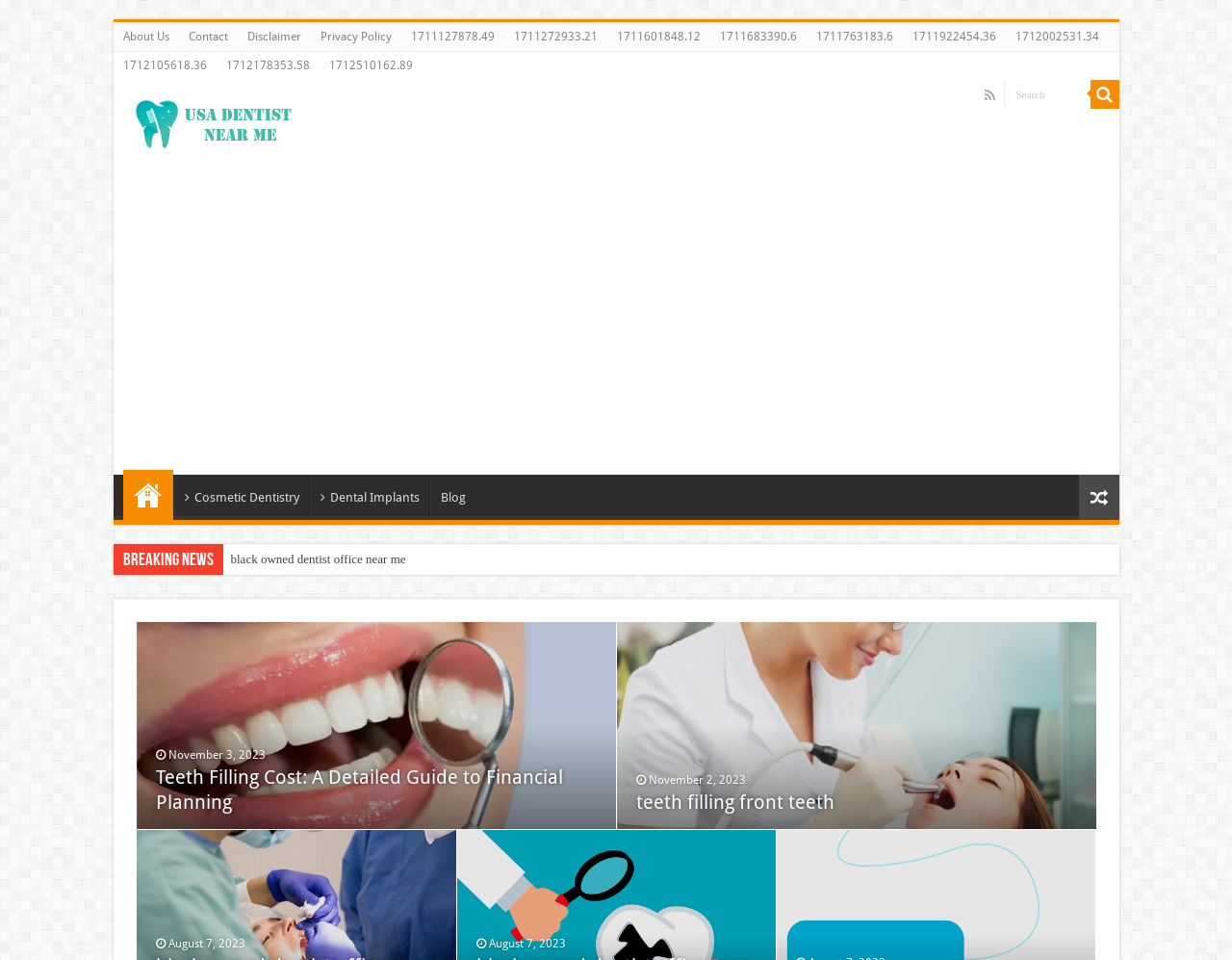Determine the bounding box coordinates of the UI element that matches the following description: "input value="Search" name="s" title="Search" value="Search"". The coordinates should be four float numbers between 0 and 1 in the format [left, top, right, bottom].

[0.814, 0.083, 0.885, 0.112]